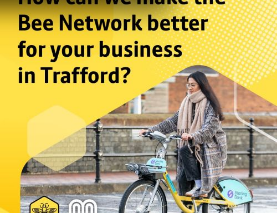What is the dominant color of the image?
Examine the webpage screenshot and provide an in-depth answer to the question.

The vibrant yellow background and graphic elements in the image enhance the message's visibility, making it more attention-grabbing and encouraging participation in strengthening the local network.